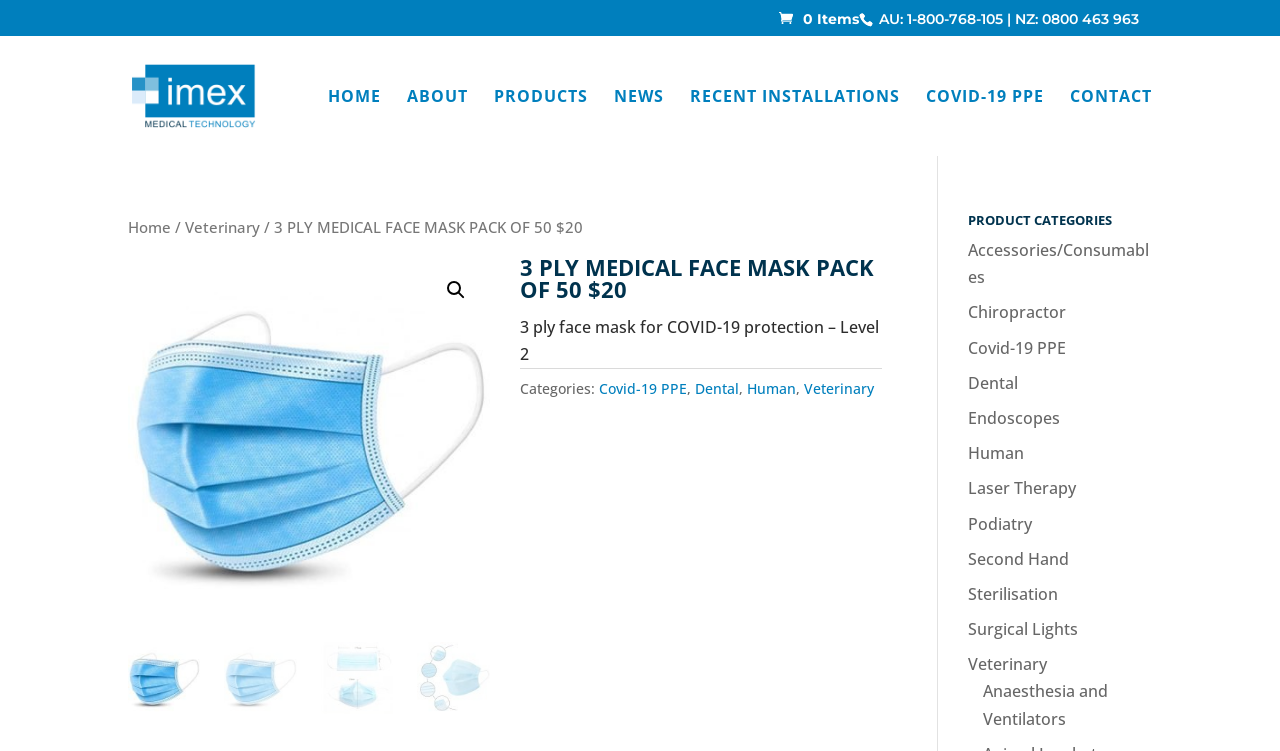What is the type of face mask?
We need a detailed and meticulous answer to the question.

I determined the type of face mask by examining the product name and description. The product name mentions that it is a 3 PLY MEDICAL FACE MASK, and the description confirms that it is a 3 ply face mask for COVID-19 protection.